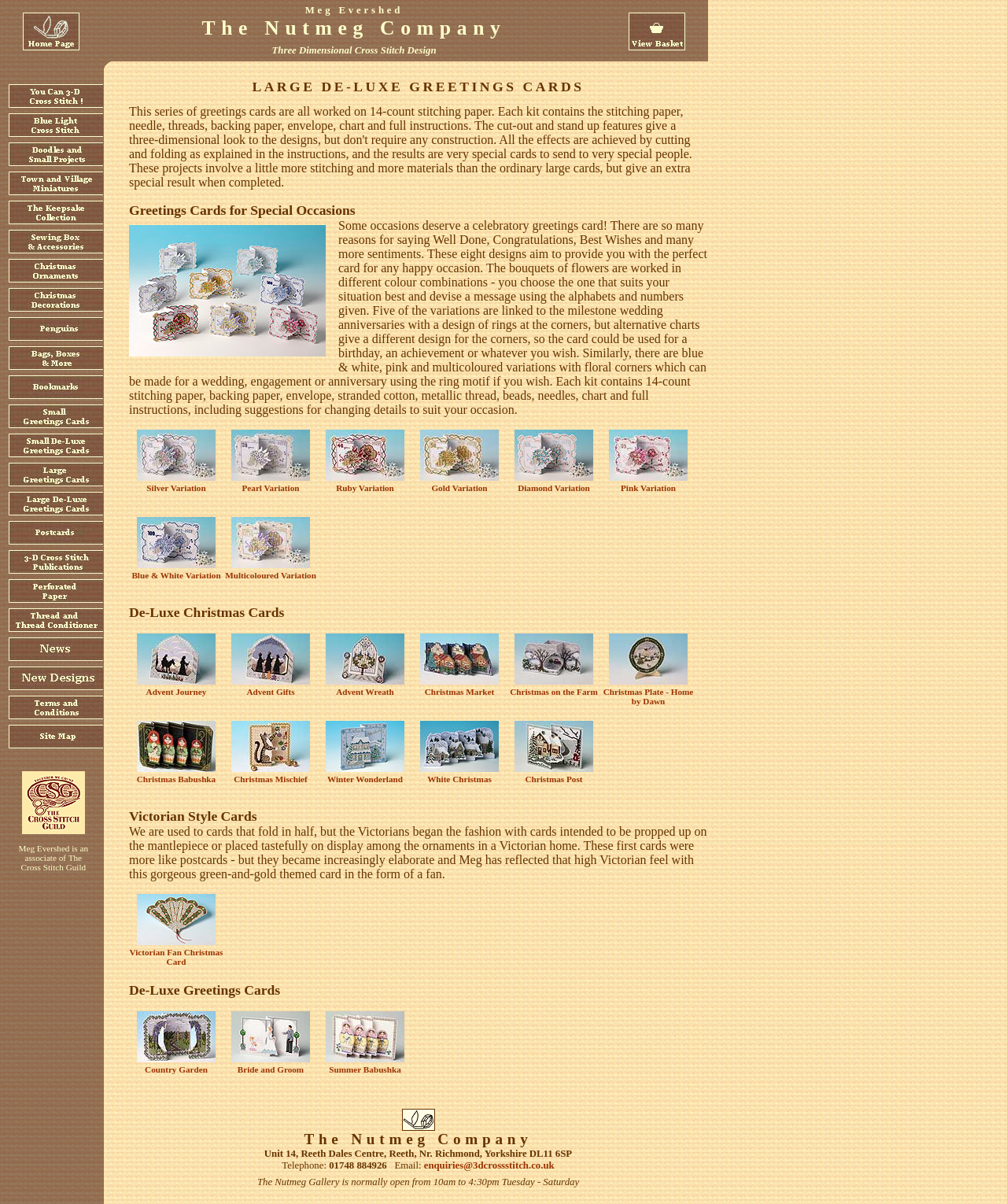What is the company name?
Based on the visual, give a brief answer using one word or a short phrase.

The Nutmeg Company